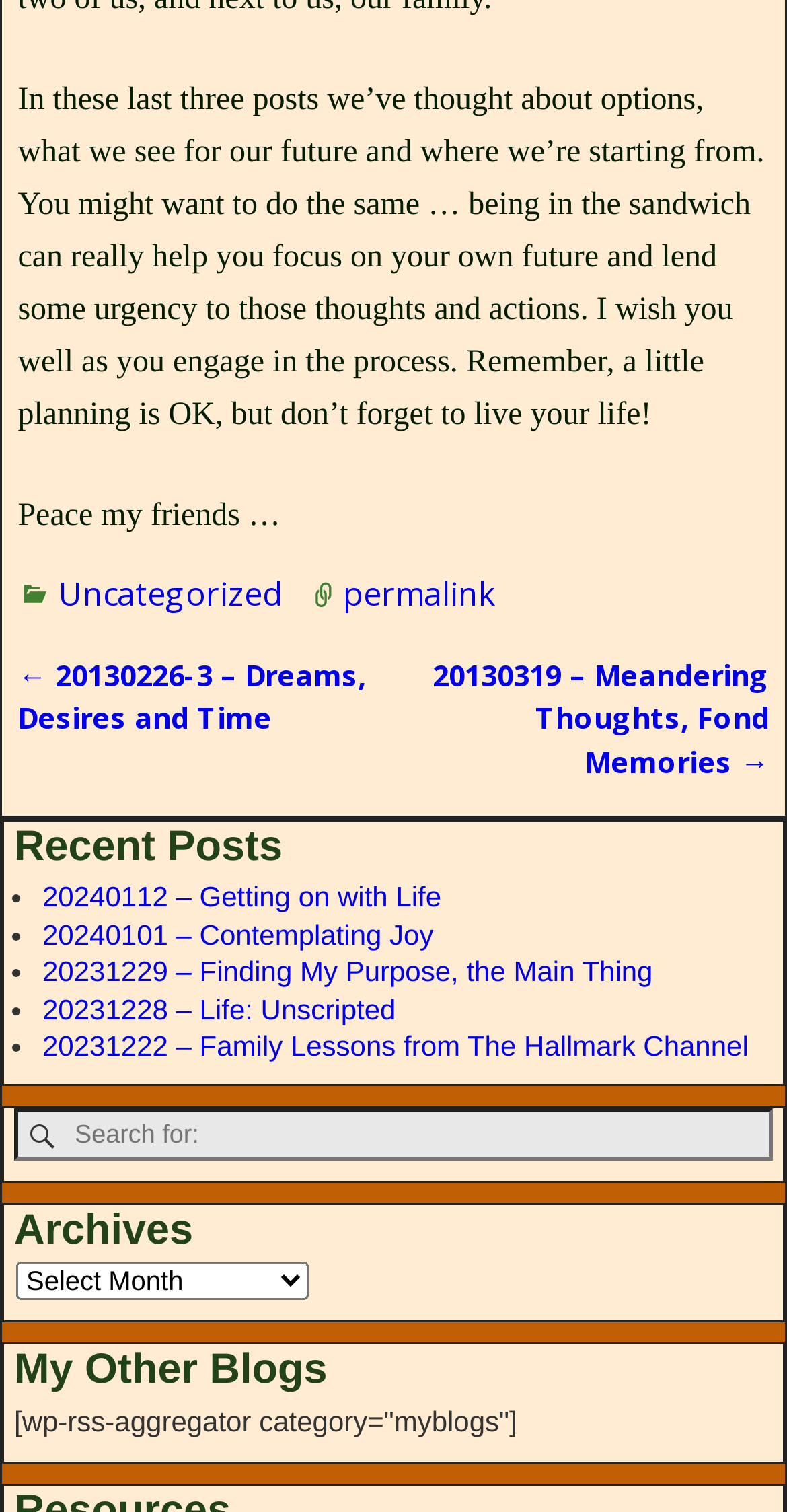What is the category of the link 'Uncategorized'?
Answer the question based on the image using a single word or a brief phrase.

Blog post category